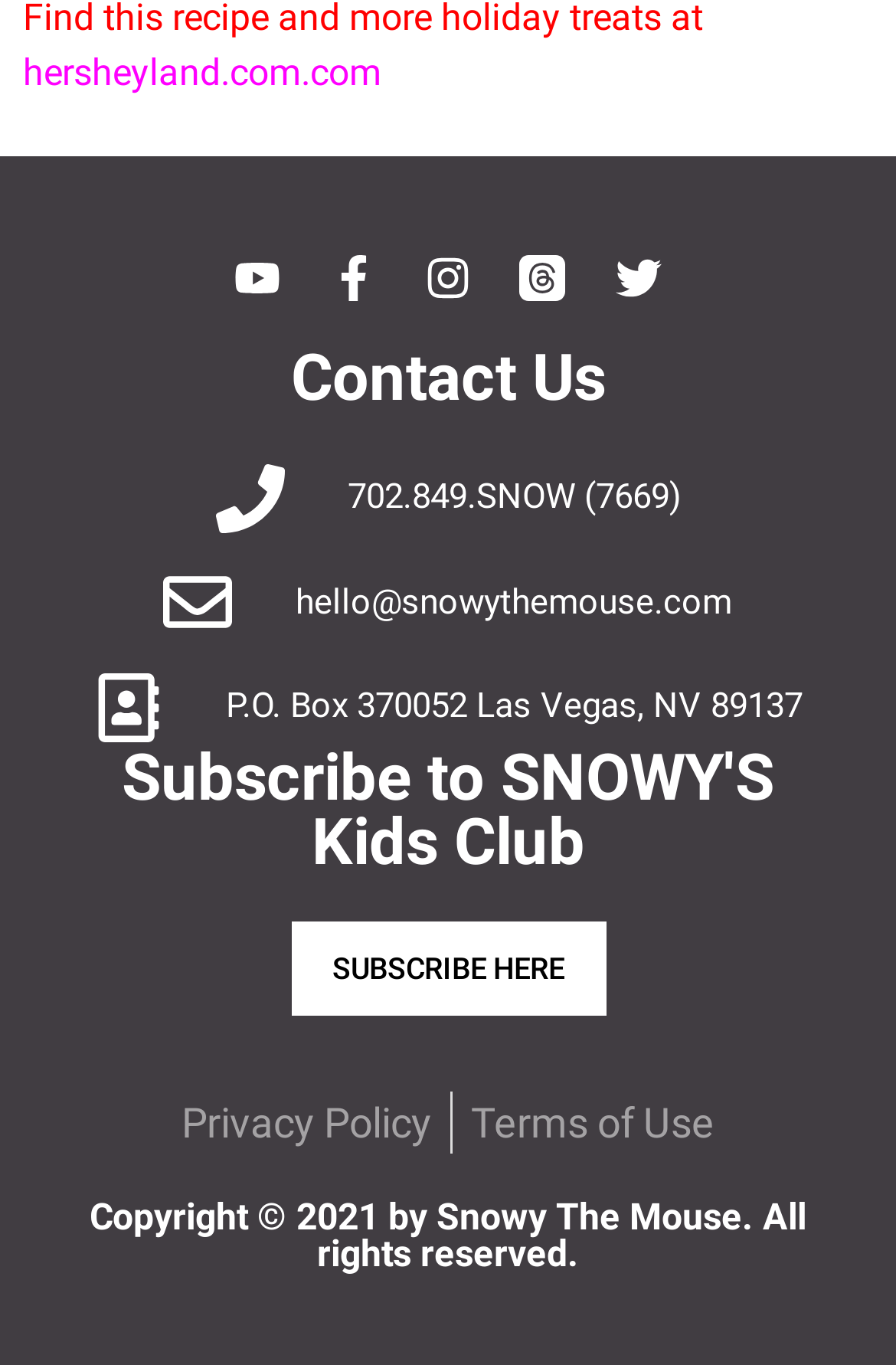Determine the bounding box of the UI component based on this description: "Terms of Use". The bounding box coordinates should be four float values between 0 and 1, i.e., [left, top, right, bottom].

[0.526, 0.8, 0.797, 0.845]